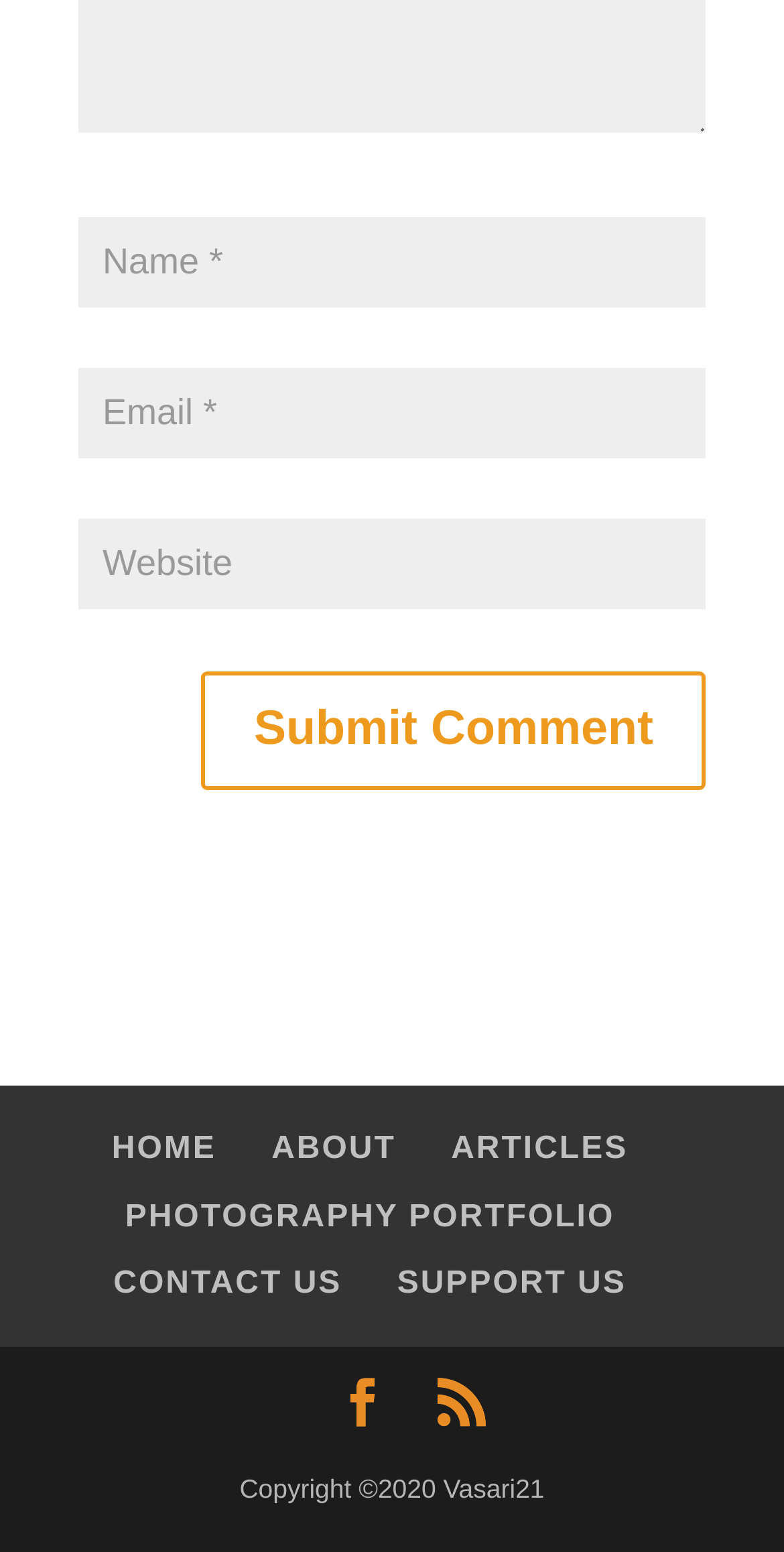Using the element description provided, determine the bounding box coordinates in the format (top-left x, top-left y, bottom-right x, bottom-right y). Ensure that all values are floating point numbers between 0 and 1. Element description: Badass Helmets

None